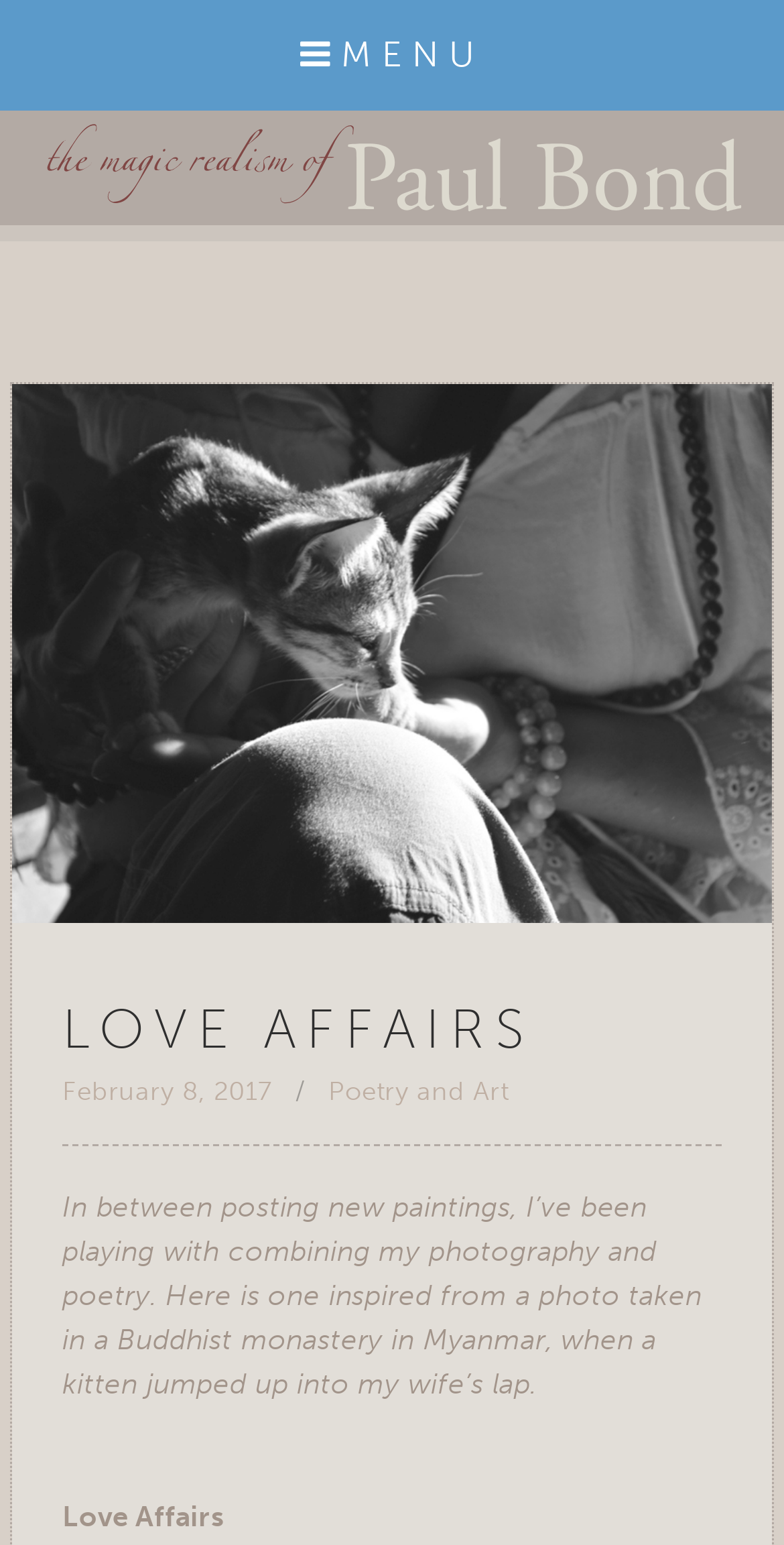What is the date of the post?
Based on the visual, give a brief answer using one word or a short phrase.

February 8, 2017